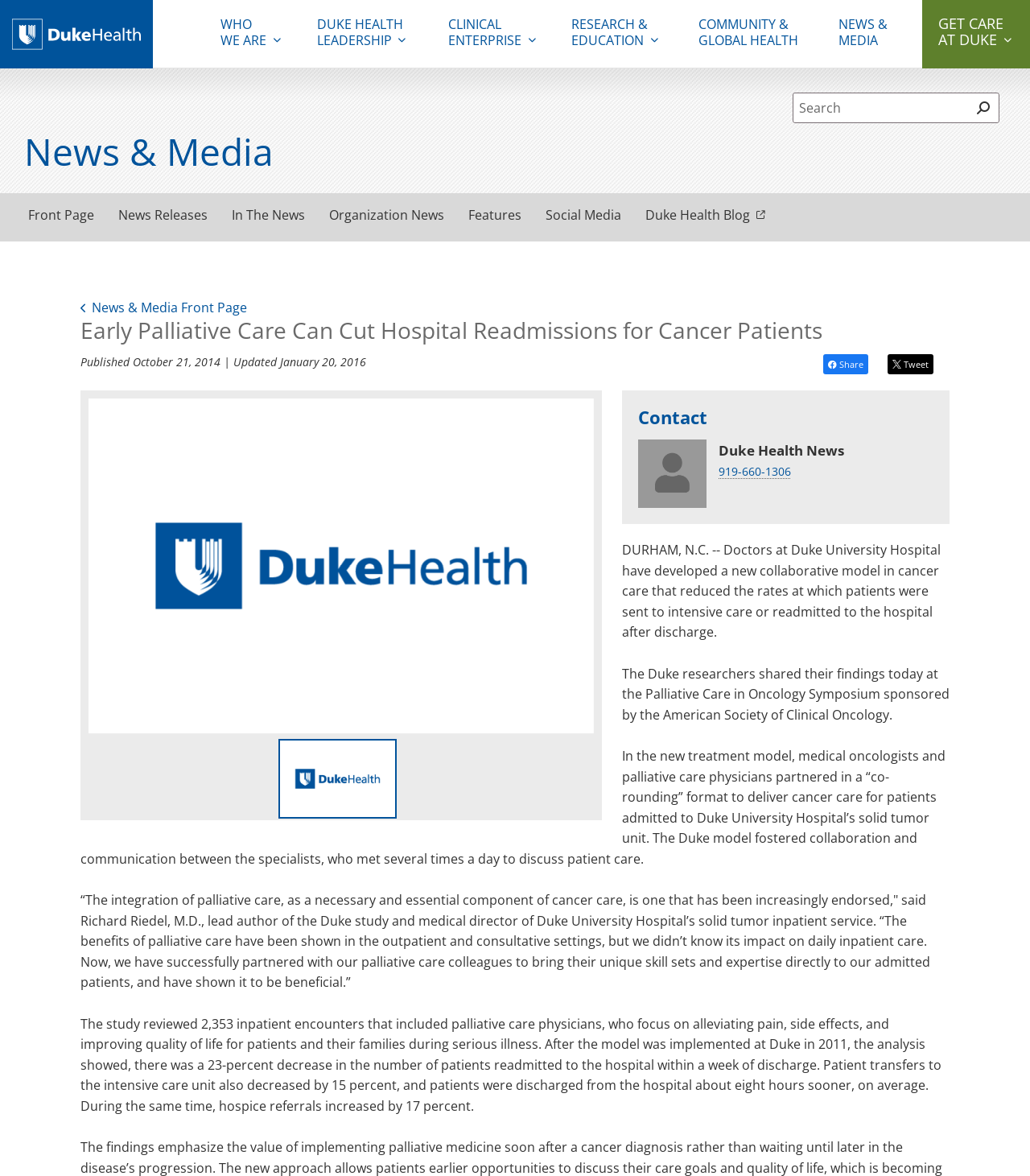What is the benefit of integrating palliative care in cancer care?
Your answer should be a single word or phrase derived from the screenshot.

Improving quality of life